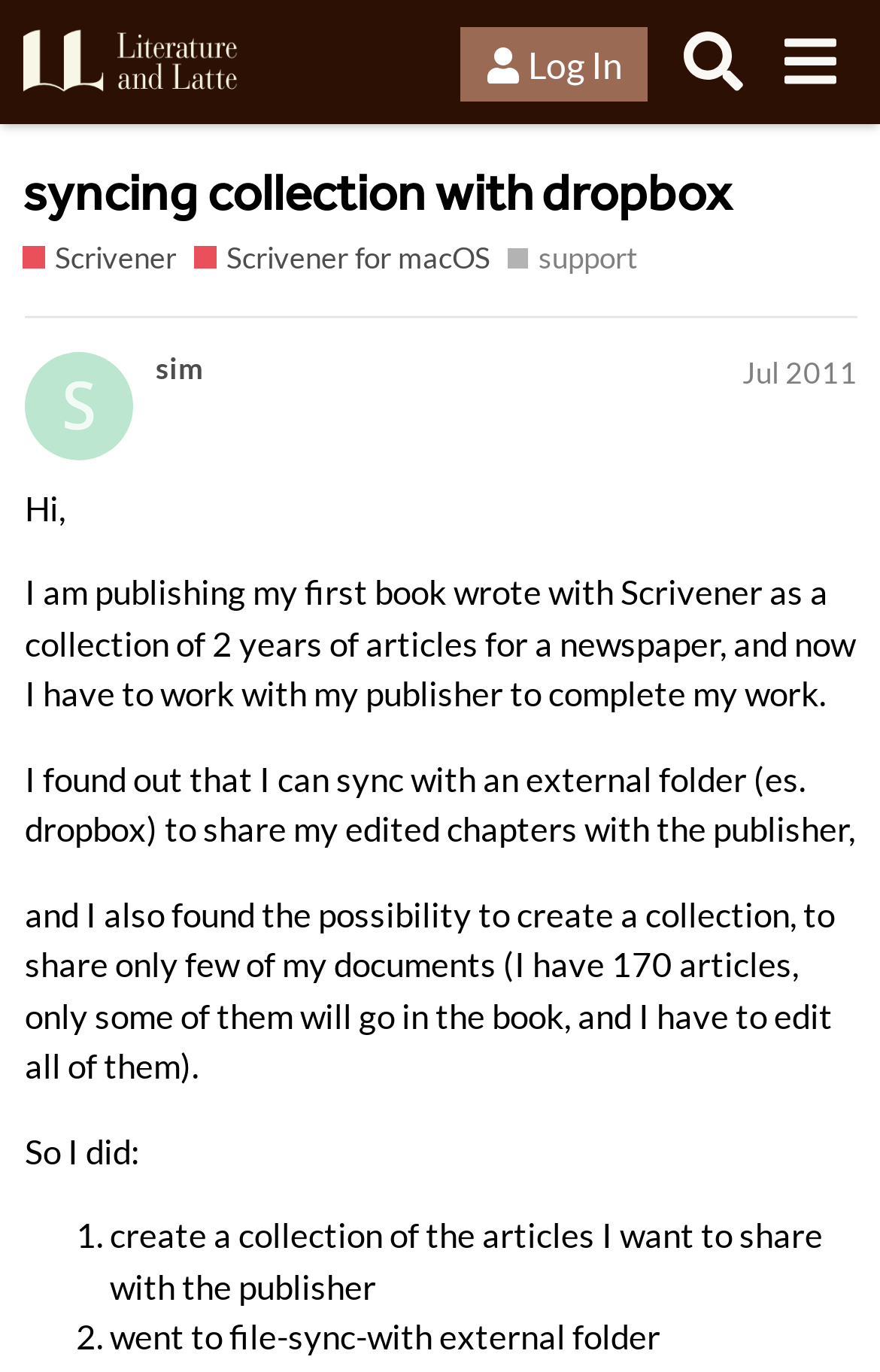Illustrate the webpage's structure and main components comprehensively.

This webpage appears to be a forum discussion thread. At the top, there is a header section with a link to "Literature & Latte Forums" accompanied by an image, and buttons for "Log In" and "Search". 

Below the header, there is a heading that reads "syncing collection with dropbox" followed by links to "Scrivener" and "Scrivener for macOS" with brief descriptions. To the right of these links, there is a list of tags, including "support".

The main content of the page is a discussion thread started by a user who introduces themselves and explains that they are publishing their first book, which is a collection of 2 years of articles for a newspaper. The user shares their experience of using Scrivener to sync their edited chapters with their publisher via an external folder, such as Dropbox, and creating a collection to share only specific documents. 

The user then outlines the steps they took, including creating a collection of articles to share with the publisher and syncing with an external folder. The text is divided into paragraphs and numbered list items, making it easy to follow.